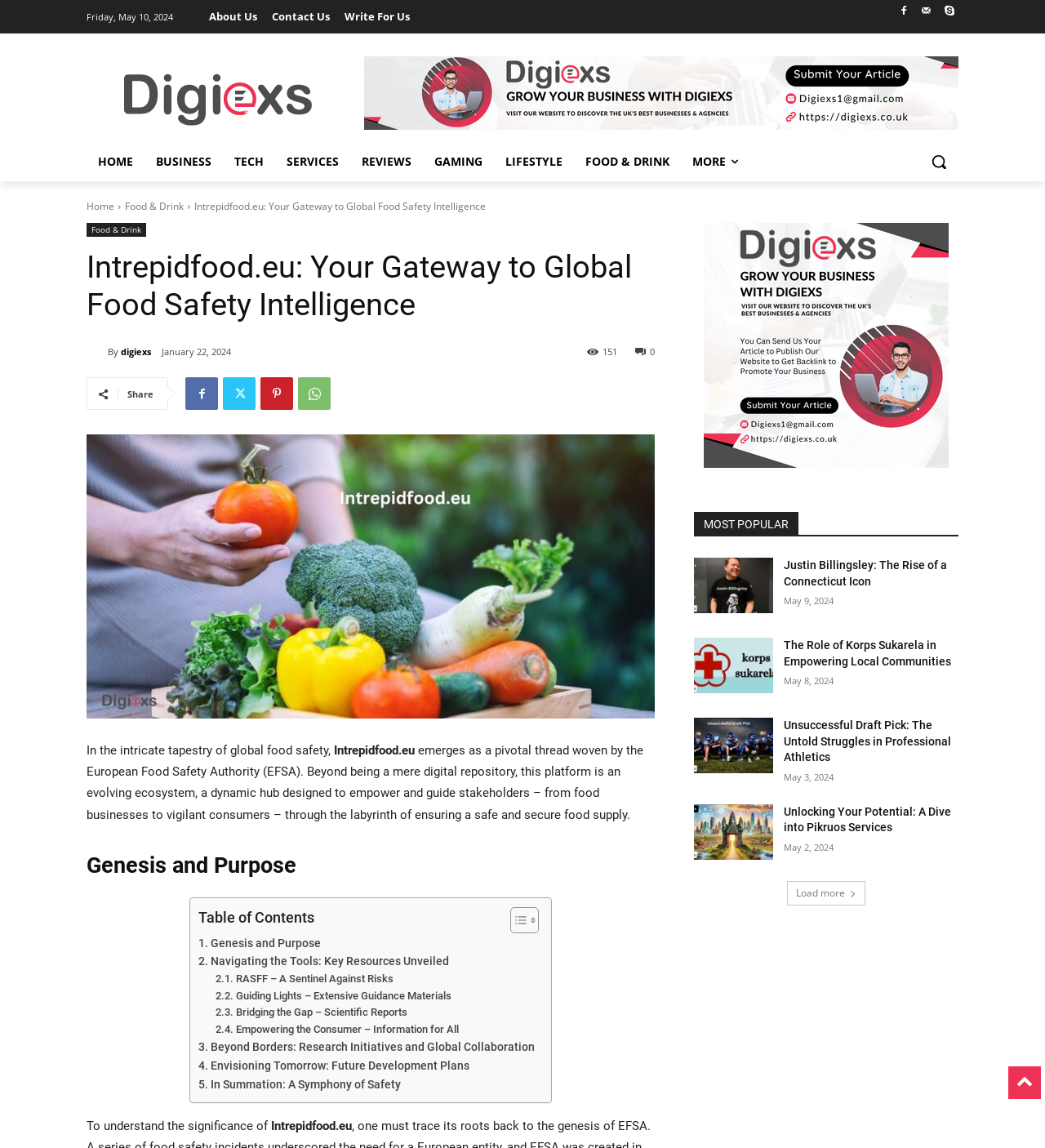Detail the various sections and features of the webpage.

The webpage is titled "Intrepidfood.eu: Your Gateway to Global Food Safety Intelligence" and has a prominent logo at the top left corner. Below the logo, there is a horizontal navigation menu with links to "About Us", "Contact Us", "Write For Us", and social media icons. 

To the right of the navigation menu, there is a search bar with a search button. Below the search bar, there is a horizontal menu with links to various categories, including "HOME", "BUSINESS", "TECH", "SERVICES", "REVIEWS", "GAMING", "LIFESTYLE", "FOOD & DRINK", and "MORE".

The main content of the webpage is divided into sections. The first section has a heading "Intrepidfood.eu: Your Gateway to Global Food Safety Intelligence" and features an image of assorted food items creatively arranged, emphasizing the importance and diversity of food safety. Below the image, there is a paragraph of text describing the significance of Intrepidfood.eu in the context of global food safety.

The next section is titled "Genesis and Purpose" and features a table of contents with links to various subtopics, including "Navigating the Tools: Key Resources Unveiled", "RASFF – A Sentinel Against Risks", and "Envisioning Tomorrow: Future Development Plans".

Further down the page, there is a section titled "MOST POPULAR" that features a list of popular articles, including "Justin Billingsley: The Rise of a Connecticut Icon", "The Role of Korps Sukarela in Empowering Local Communities", and "Unsuccessful Draft Pick: The Untold Struggles in Professional Athletics". Each article has a heading, a brief summary, and a timestamp indicating the date of publication.